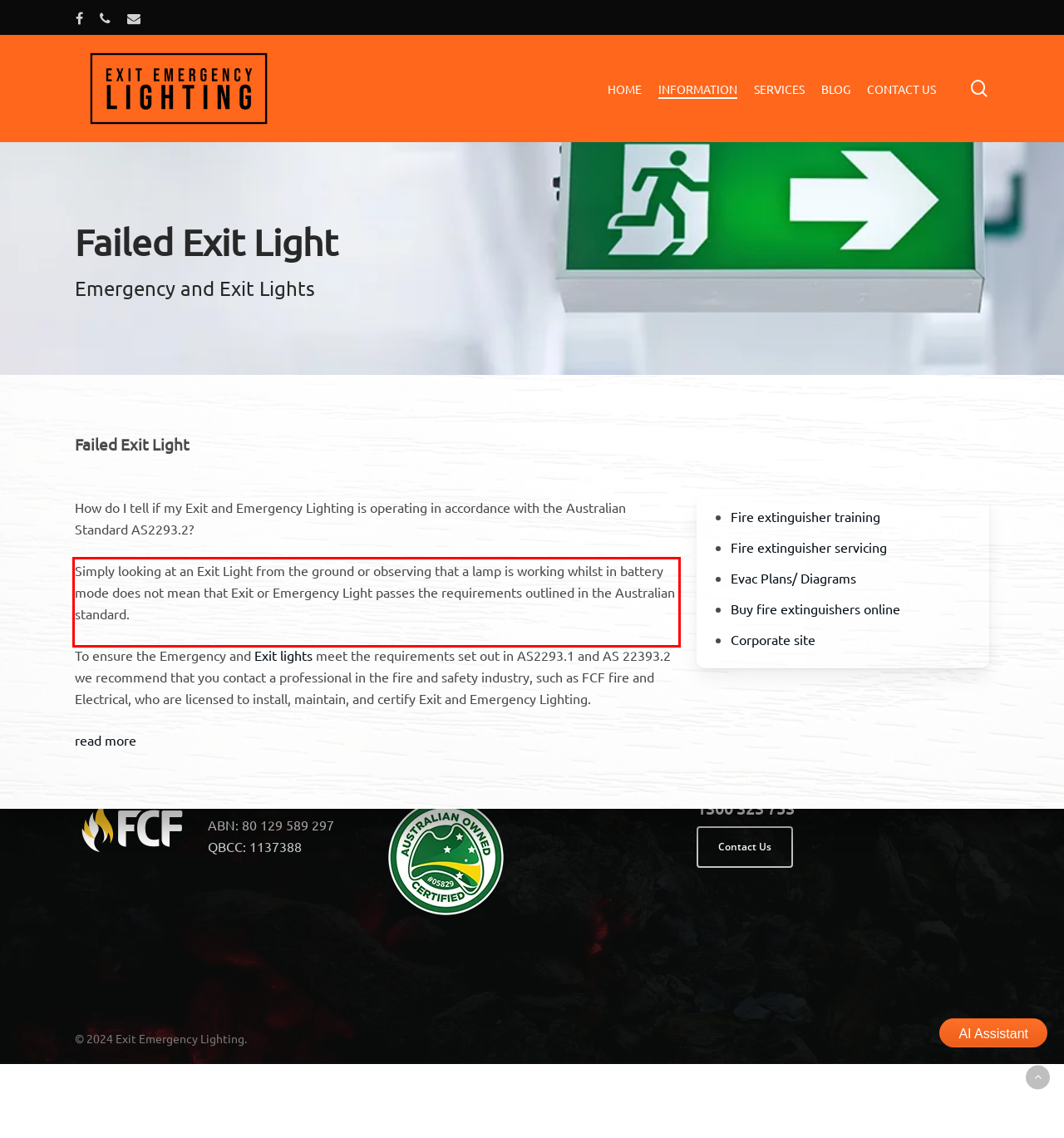Given a screenshot of a webpage containing a red bounding box, perform OCR on the text within this red bounding box and provide the text content.

Simply looking at an Exit Light from the ground or observing that a lamp is working whilst in battery mode does not mean that Exit or Emergency Light passes the requirements outlined in the Australian standard.